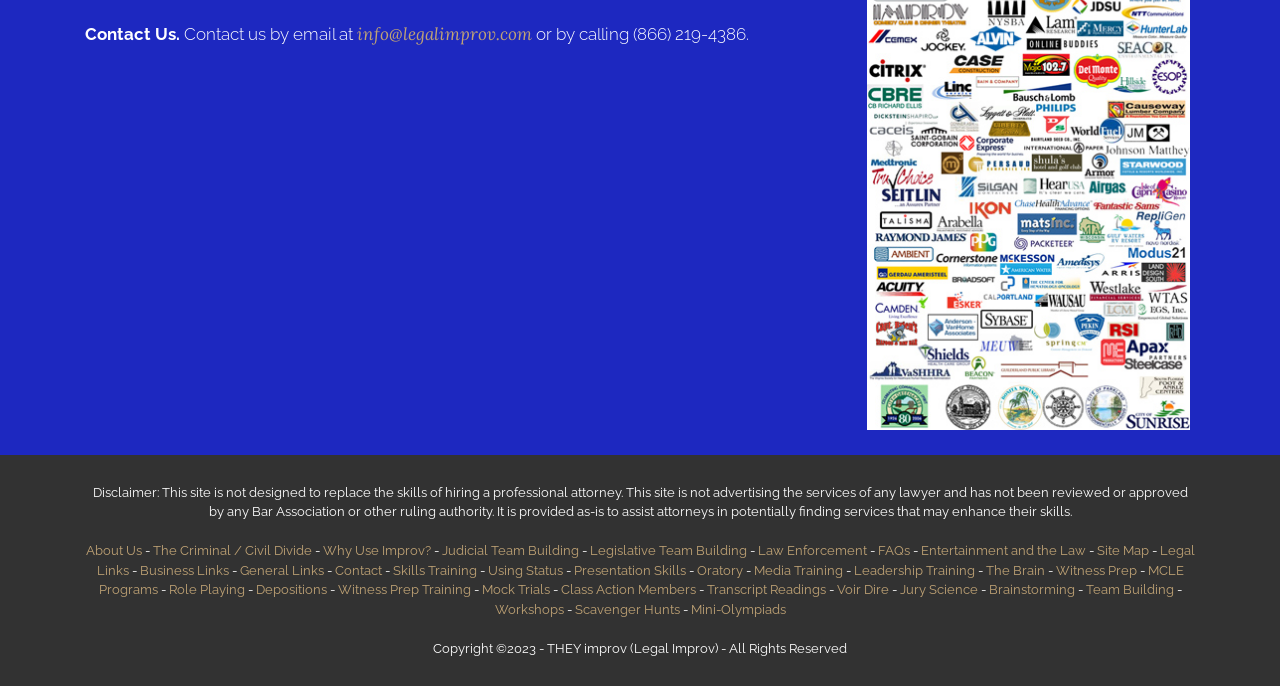Bounding box coordinates are specified in the format (top-left x, top-left y, bottom-right x, bottom-right y). All values are floating point numbers bounded between 0 and 1. Please provide the bounding box coordinate of the region this sentence describes: Don’t know what to think

None